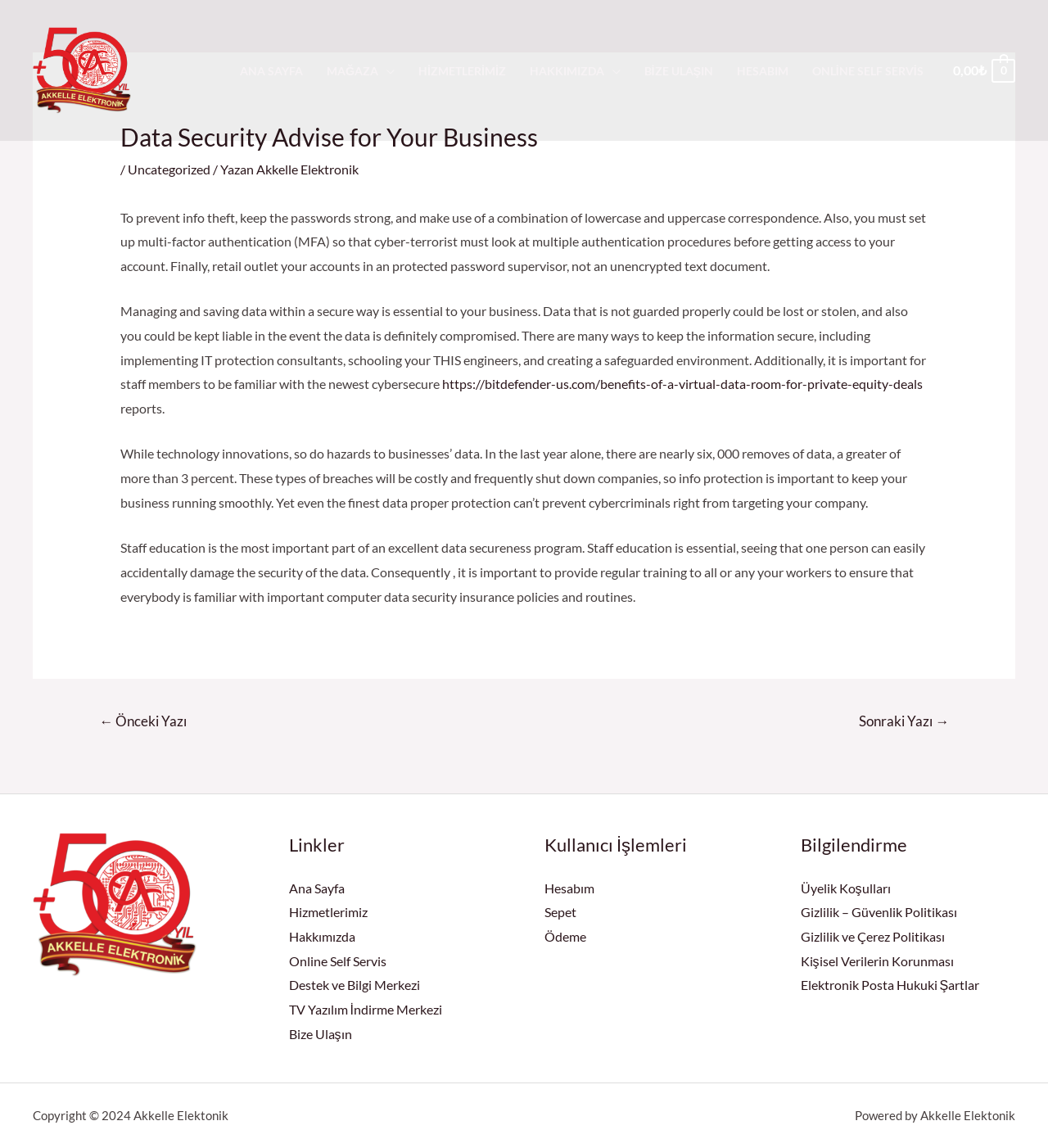Determine the main text heading of the webpage and provide its content.

Data Security Advise for Your Business